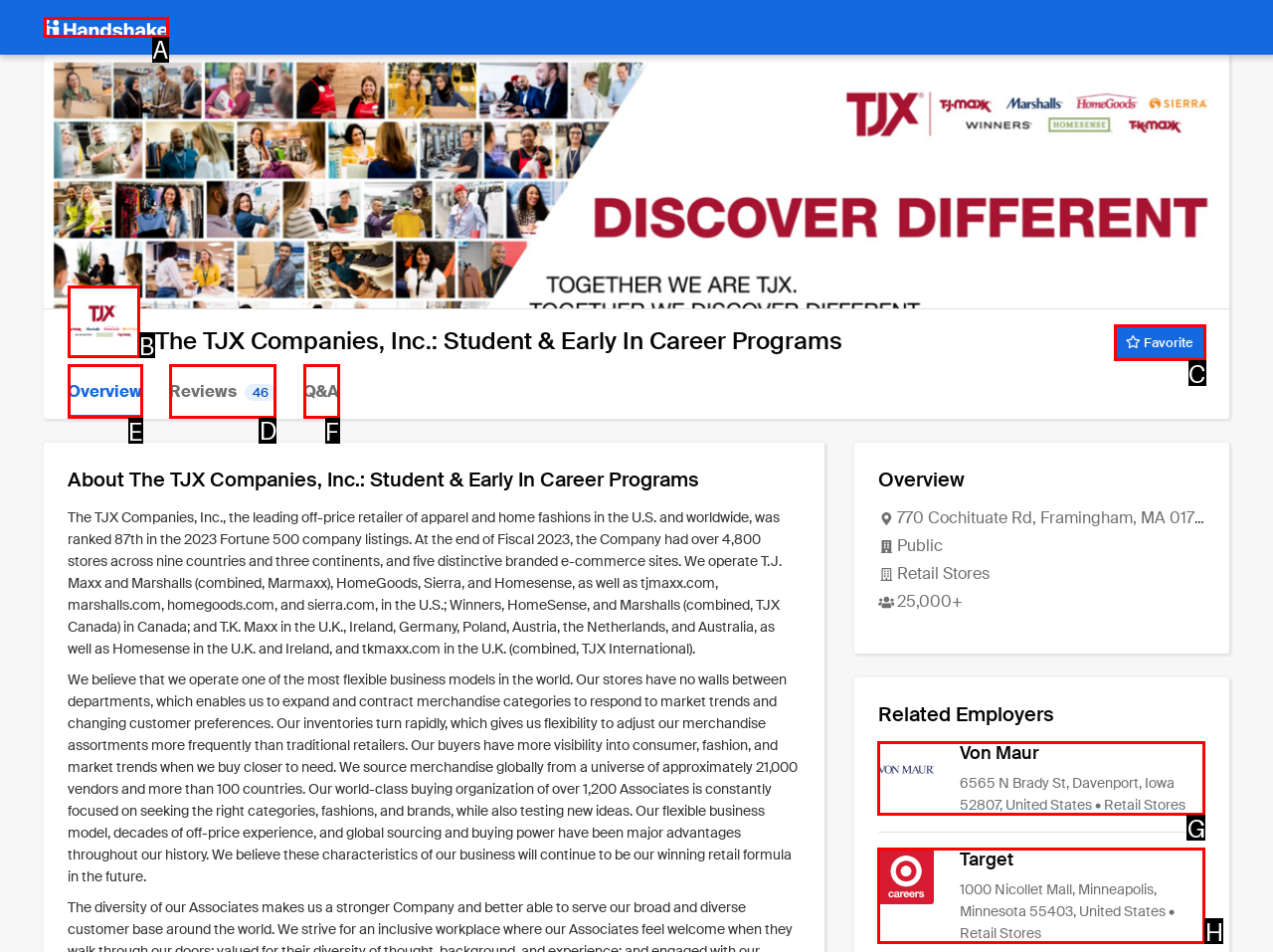Choose the letter of the UI element necessary for this task: Read reviews on 'Reviews 46'
Answer with the correct letter.

D